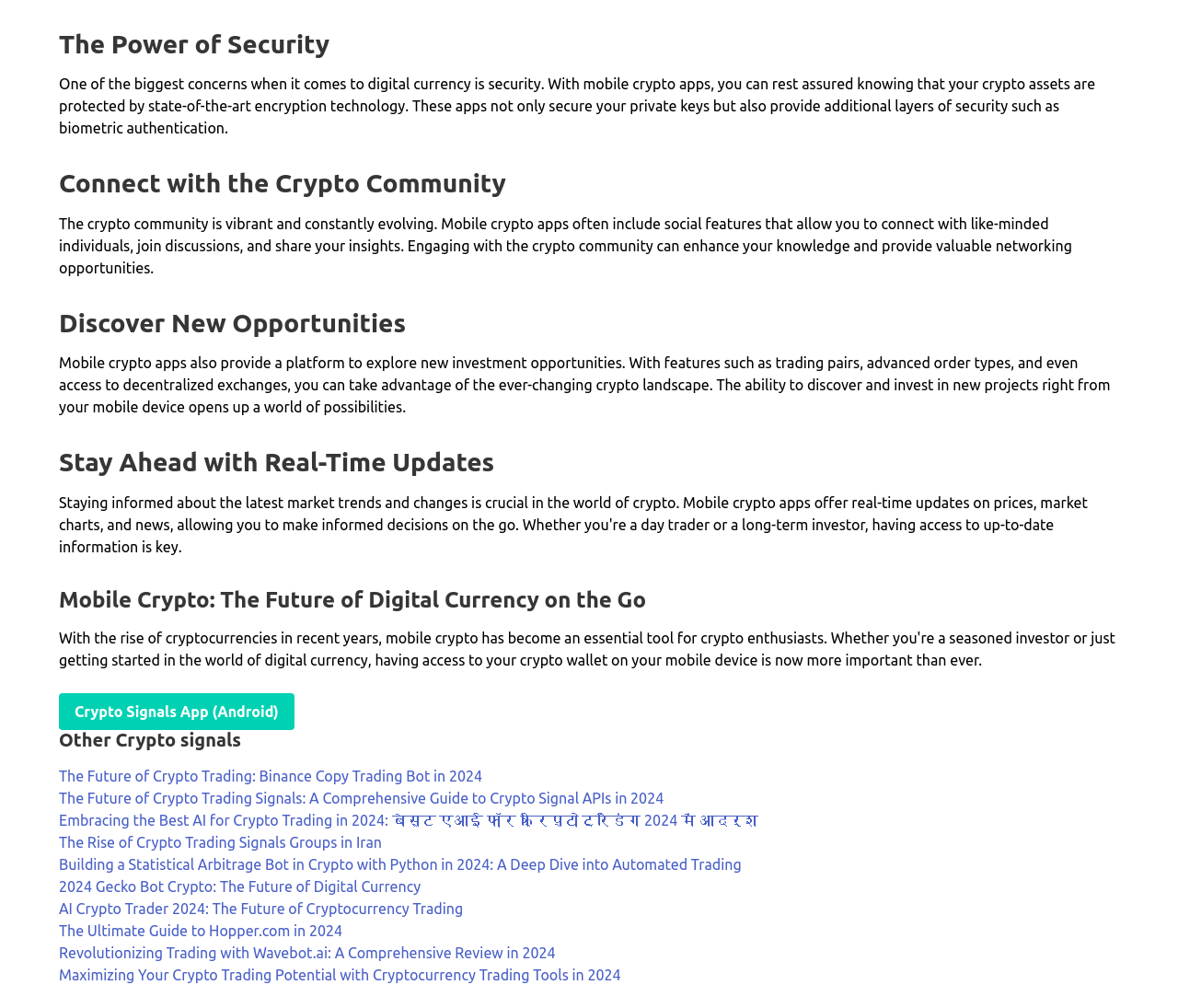Could you specify the bounding box coordinates for the clickable section to complete the following instruction: "Learn about 'AI Crypto Trader 2024: The Future of Cryptocurrency Trading'"?

[0.05, 0.893, 0.393, 0.91]